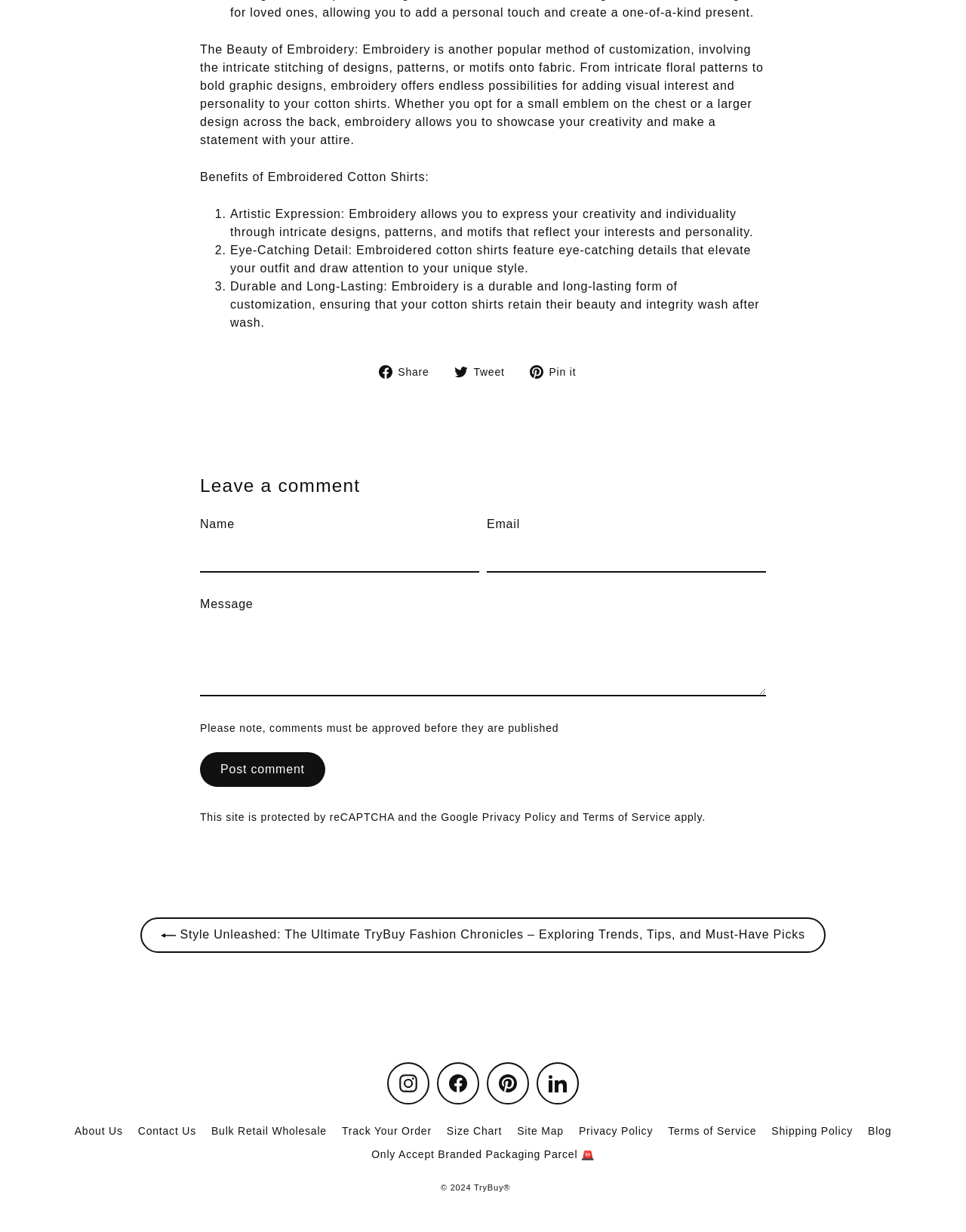Please answer the following question using a single word or phrase: 
What are the benefits of embroidered cotton shirts?

artistic expression, eye-catching detail, durable